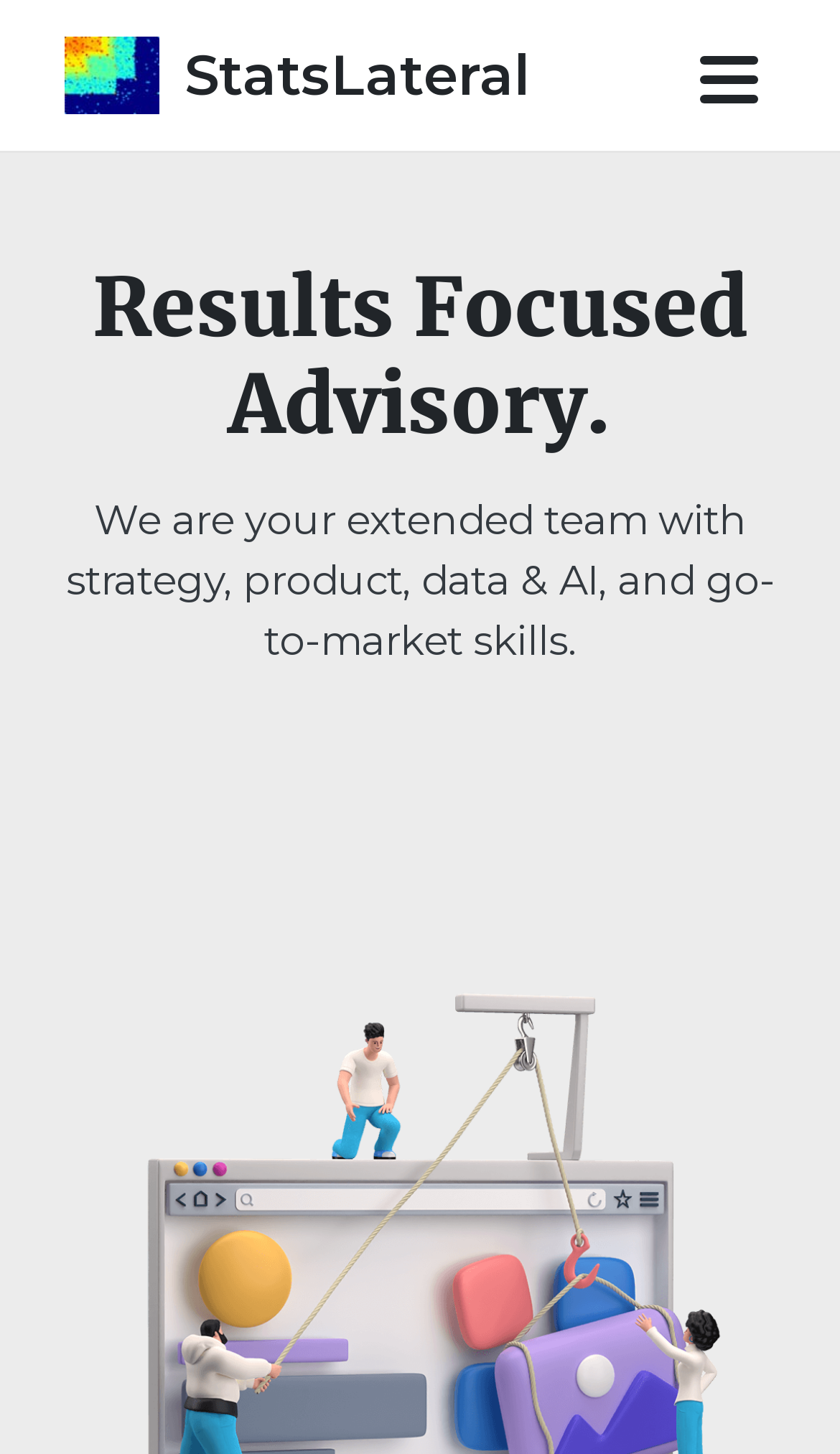Generate the main heading text from the webpage.

Results Focused Advisory.